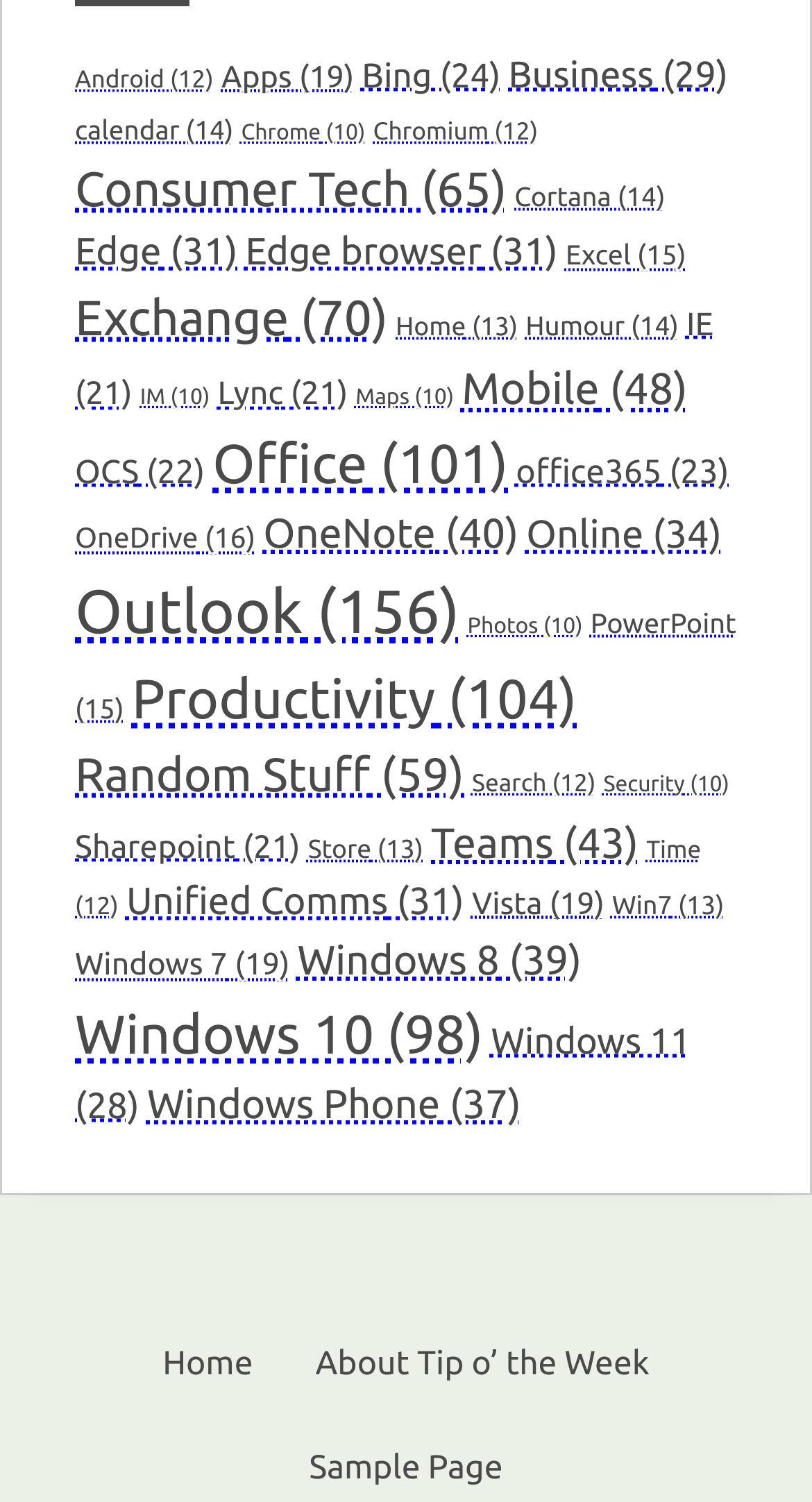Is there a category related to 'Productivity'?
Using the image, provide a concise answer in one word or a short phrase.

Yes